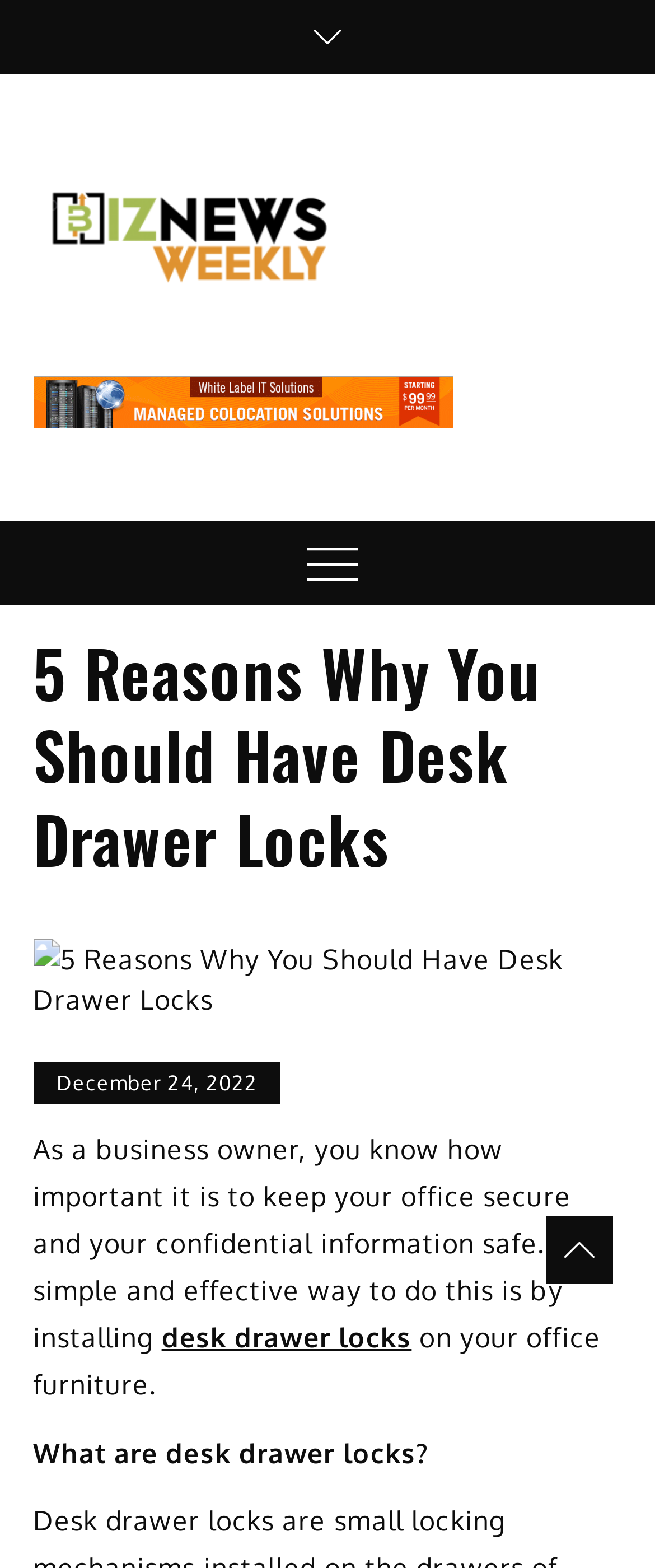Answer the question briefly using a single word or phrase: 
What is the purpose of desk drawer locks?

To keep office secure